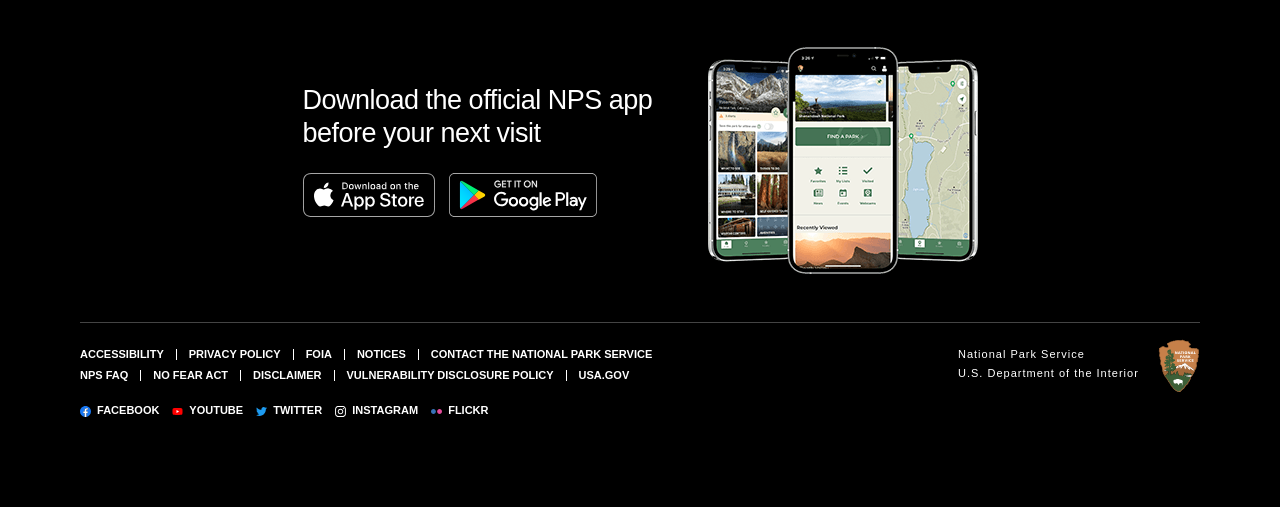What is the app shown in the image?
Using the details shown in the screenshot, provide a comprehensive answer to the question.

The image at the top of the webpage shows three smartphones with different screens, and the text above the image says 'Download the official NPS app before your next visit', so the app shown in the image is the NPS app.